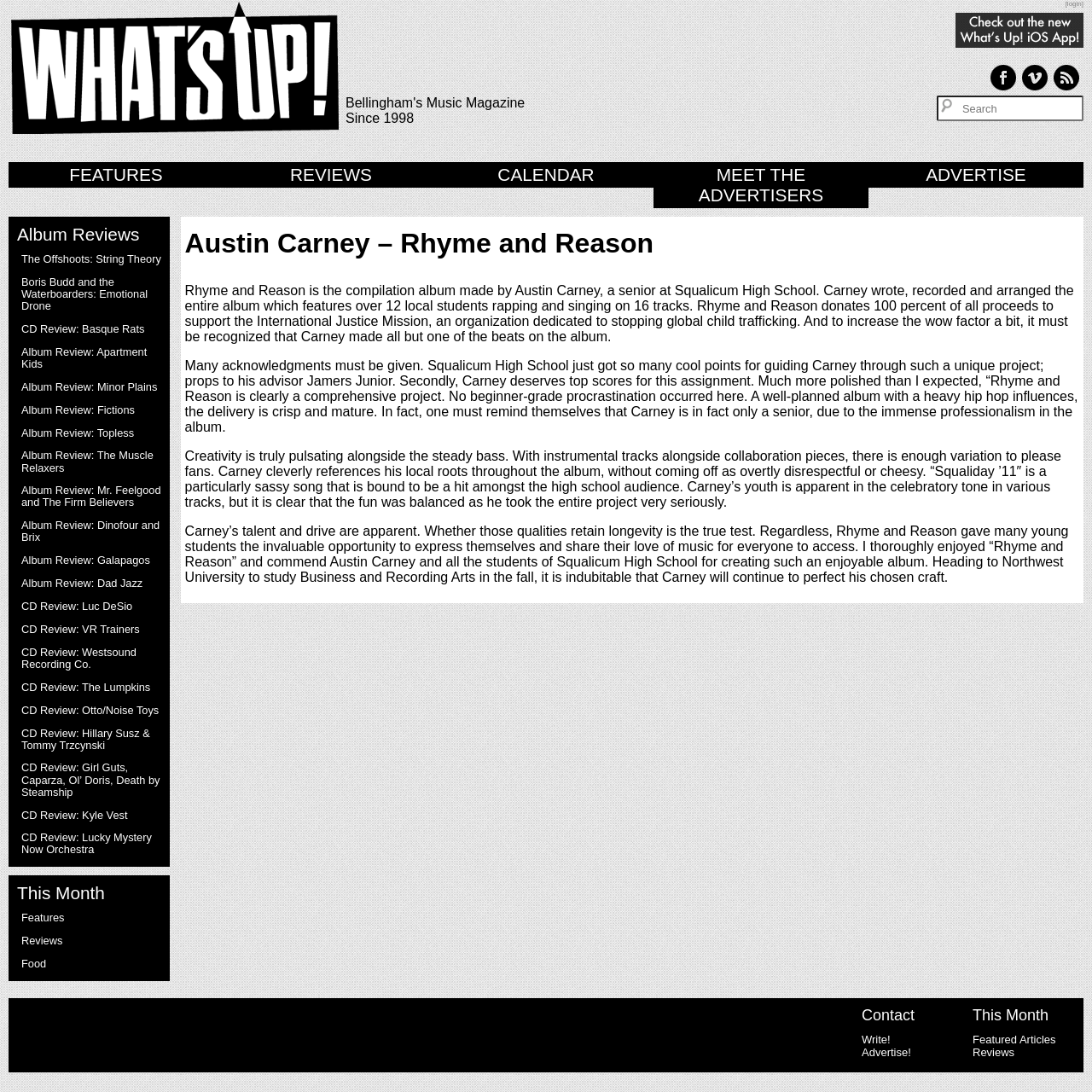Please identify the bounding box coordinates of the clickable area that will fulfill the following instruction: "Check out What's Up! Tonight! App". The coordinates should be in the format of four float numbers between 0 and 1, i.e., [left, top, right, bottom].

[0.875, 0.033, 0.992, 0.046]